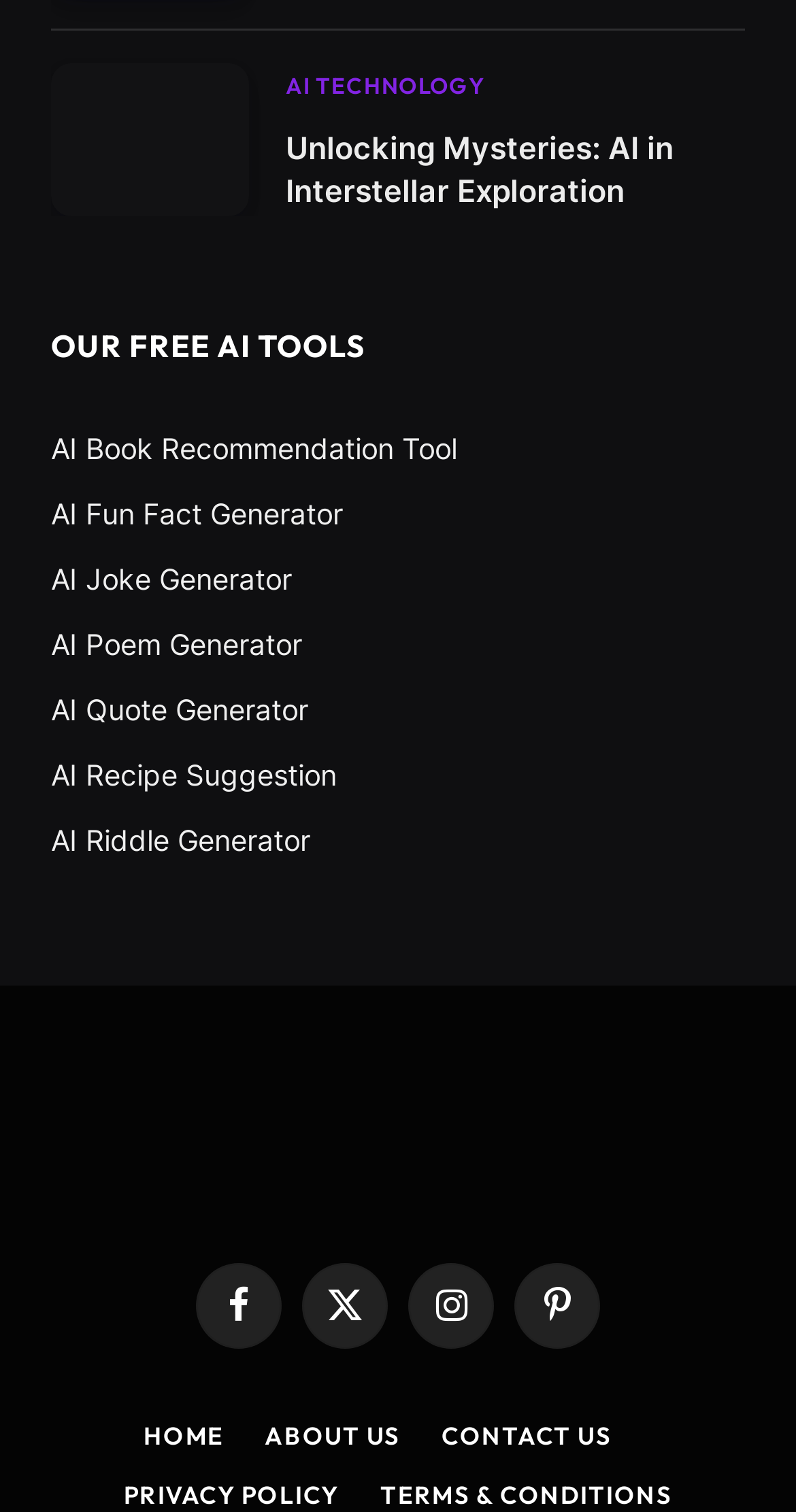What is the position of the Facebook icon?
Please provide a single word or phrase as your answer based on the screenshot.

Top-right